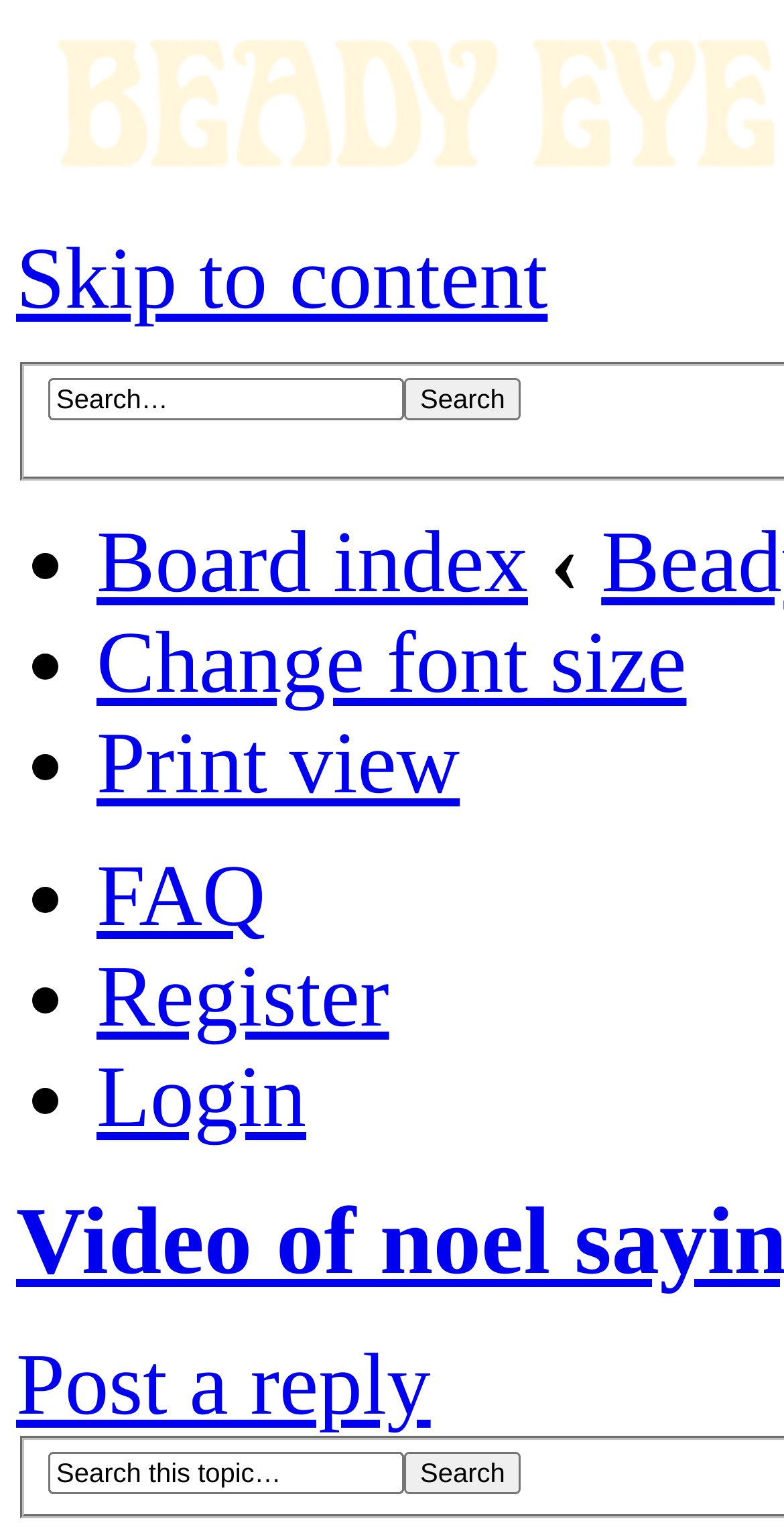Examine the image carefully and respond to the question with a detailed answer: 
How many buttons are there on the webpage?

There are two buttons on the webpage, both labeled as 'Search', one at the top and one at the bottom, which are used to submit search queries.